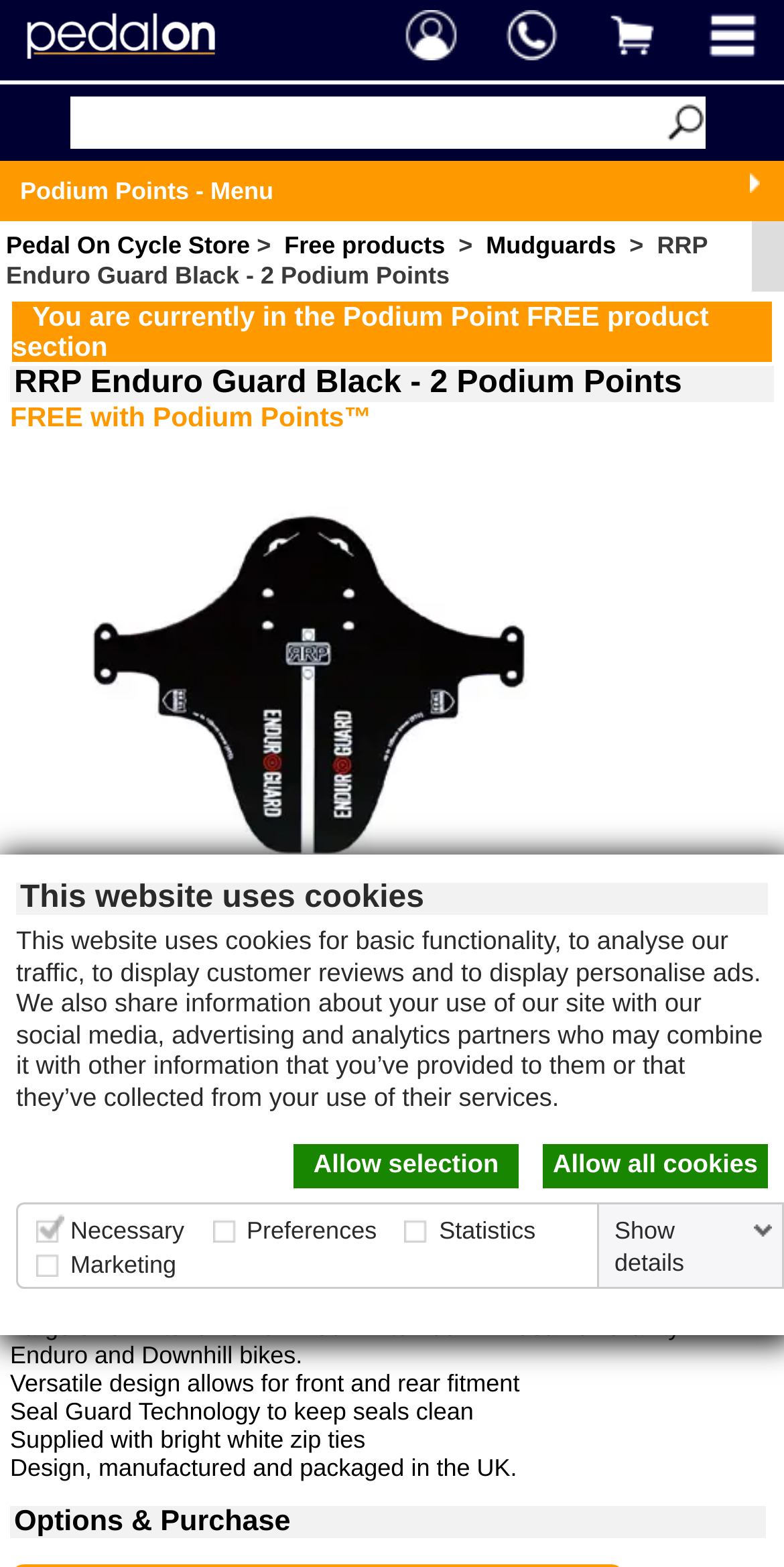Where is the product designed, manufactured, and packaged?
Refer to the image and give a detailed answer to the question.

I found the answer by reading the product details section, where it mentions 'Design, manufactured and packaged in the UK'.